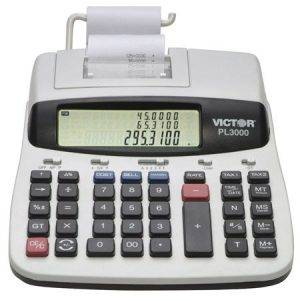Examine the screenshot and answer the question in as much detail as possible: What is the purpose of the built-in printer?

The built-in printer is ideal for accountants and businesses needing tangible records, which suggests that its purpose is to provide hard copies of calculations for record-keeping and verification.